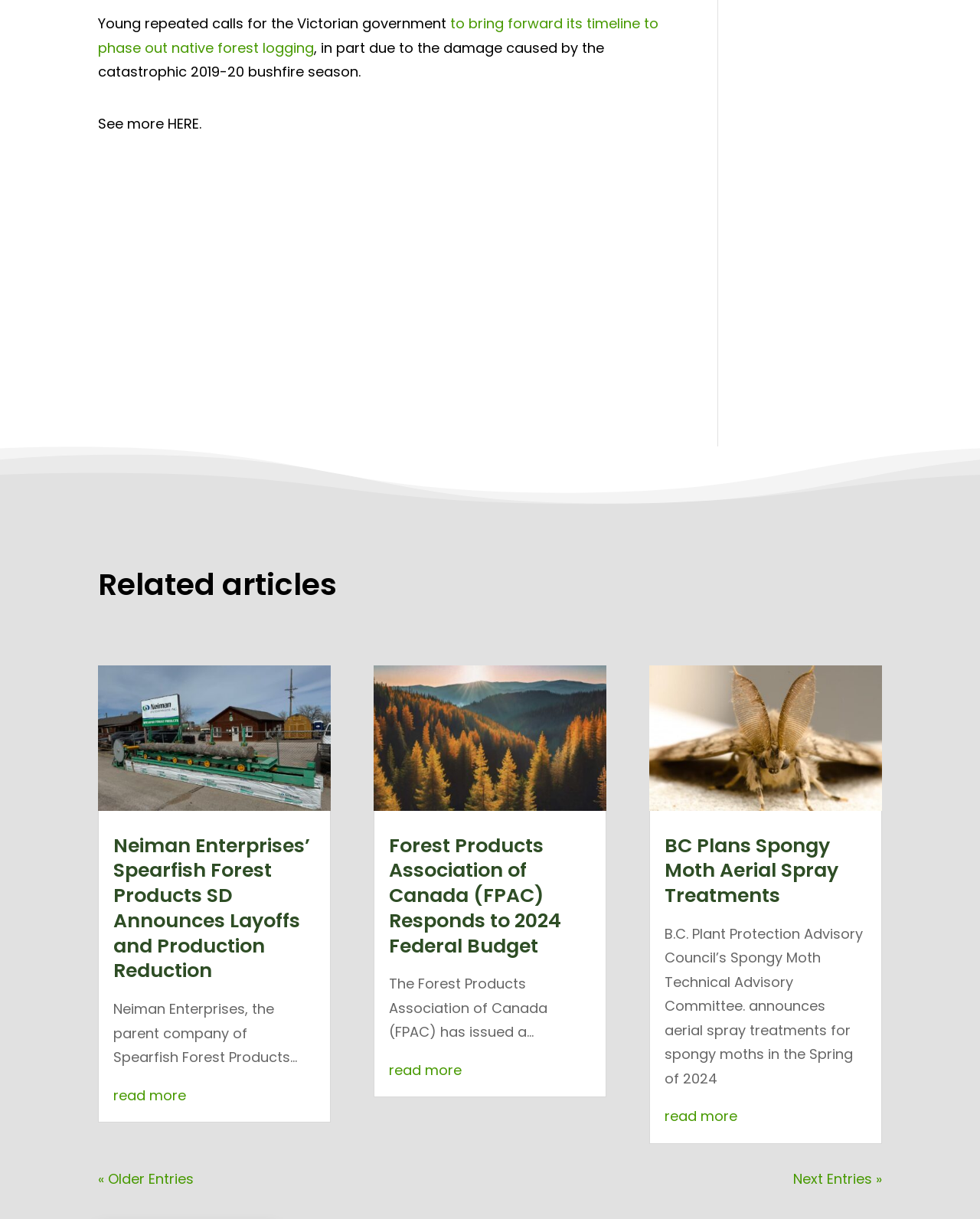Answer the following query with a single word or phrase:
What is the topic of the first article?

Native forest logging